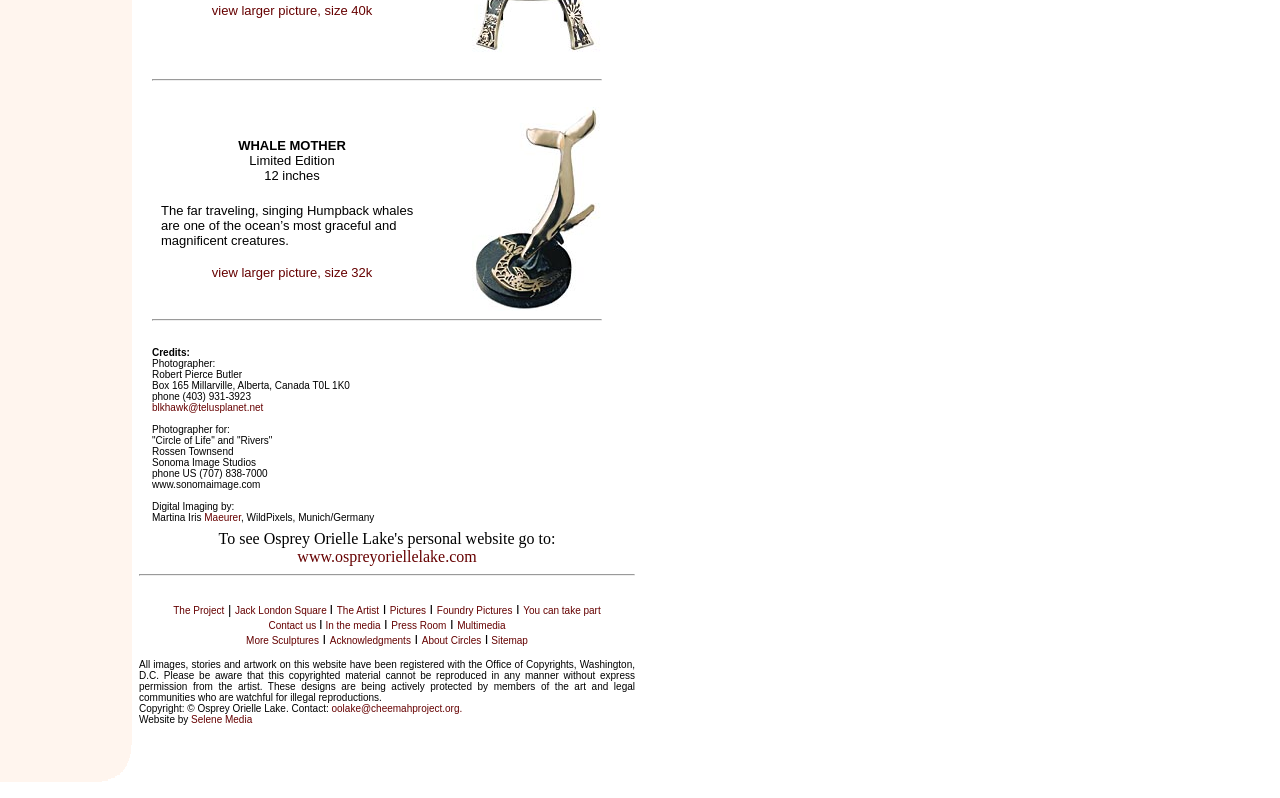Pinpoint the bounding box coordinates of the clickable element needed to complete the instruction: "Visit the blog page". The coordinates should be provided as four float numbers between 0 and 1: [left, top, right, bottom].

None